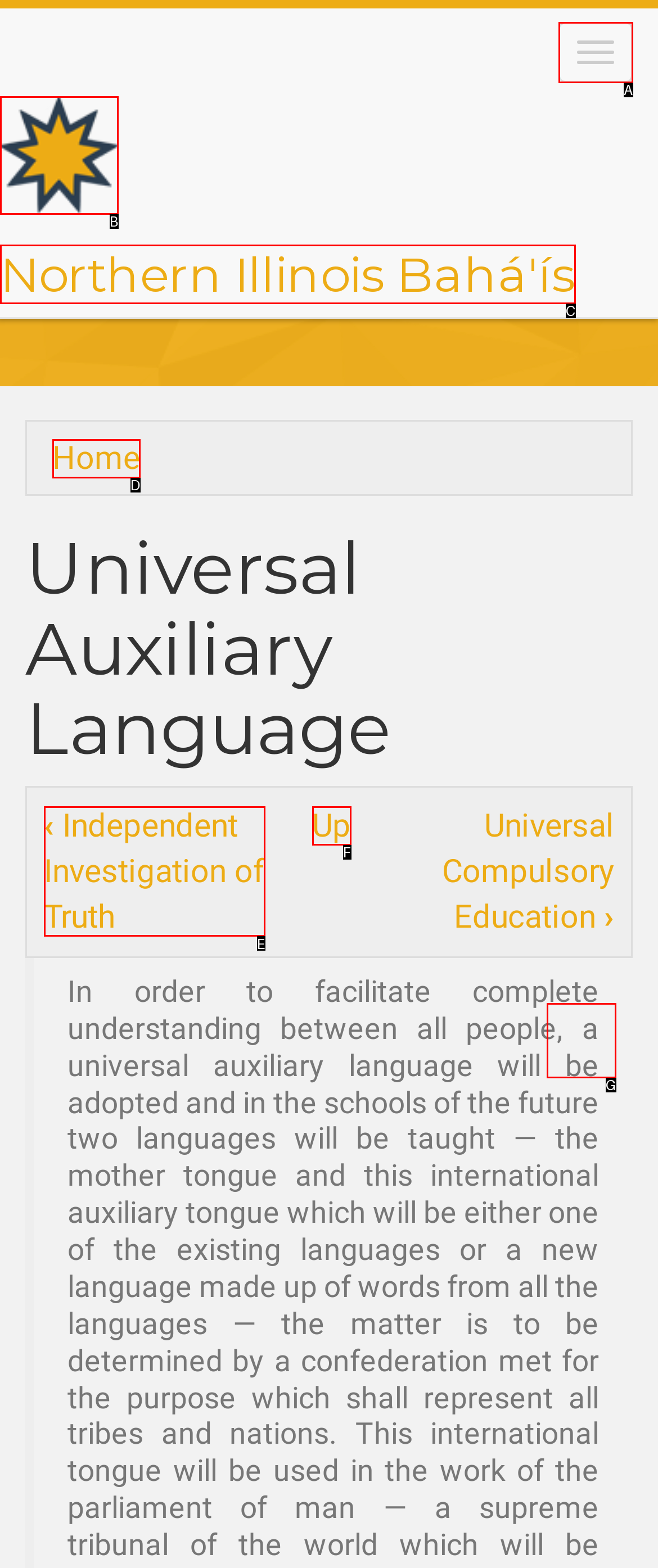Which option corresponds to the following element description: Northern Illinois Bahá'ís?
Please provide the letter of the correct choice.

C